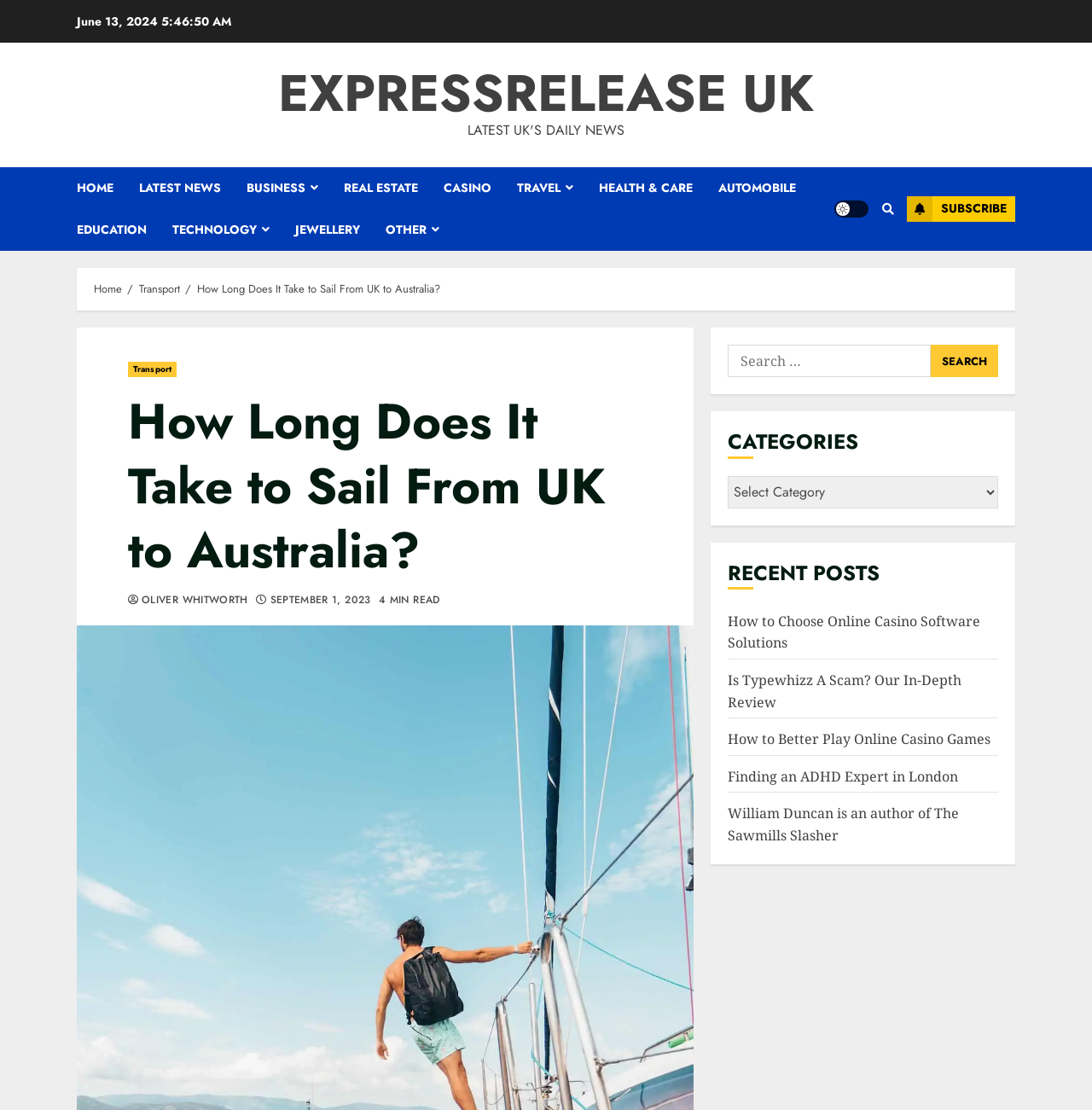Indicate the bounding box coordinates of the element that must be clicked to execute the instruction: "Subscribe to the newsletter". The coordinates should be given as four float numbers between 0 and 1, i.e., [left, top, right, bottom].

[0.83, 0.176, 0.93, 0.2]